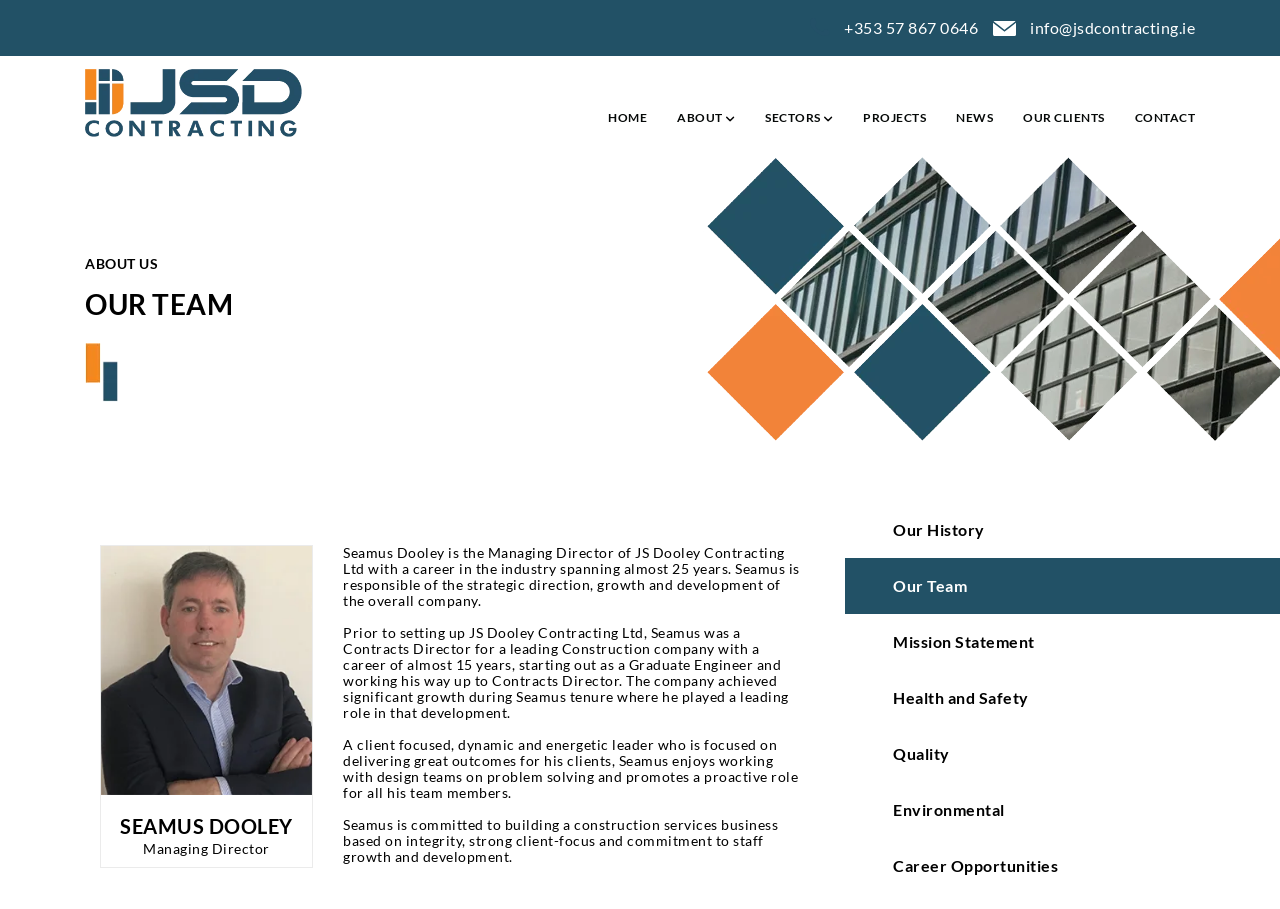When was Eddie Conroy appointed Commercial Director?
Using the image as a reference, deliver a detailed and thorough answer to the question.

I found this answer by reading the StaticText that describes Eddie Conroy's career, which states that he 'was appointed Commercial Director in 2017'.